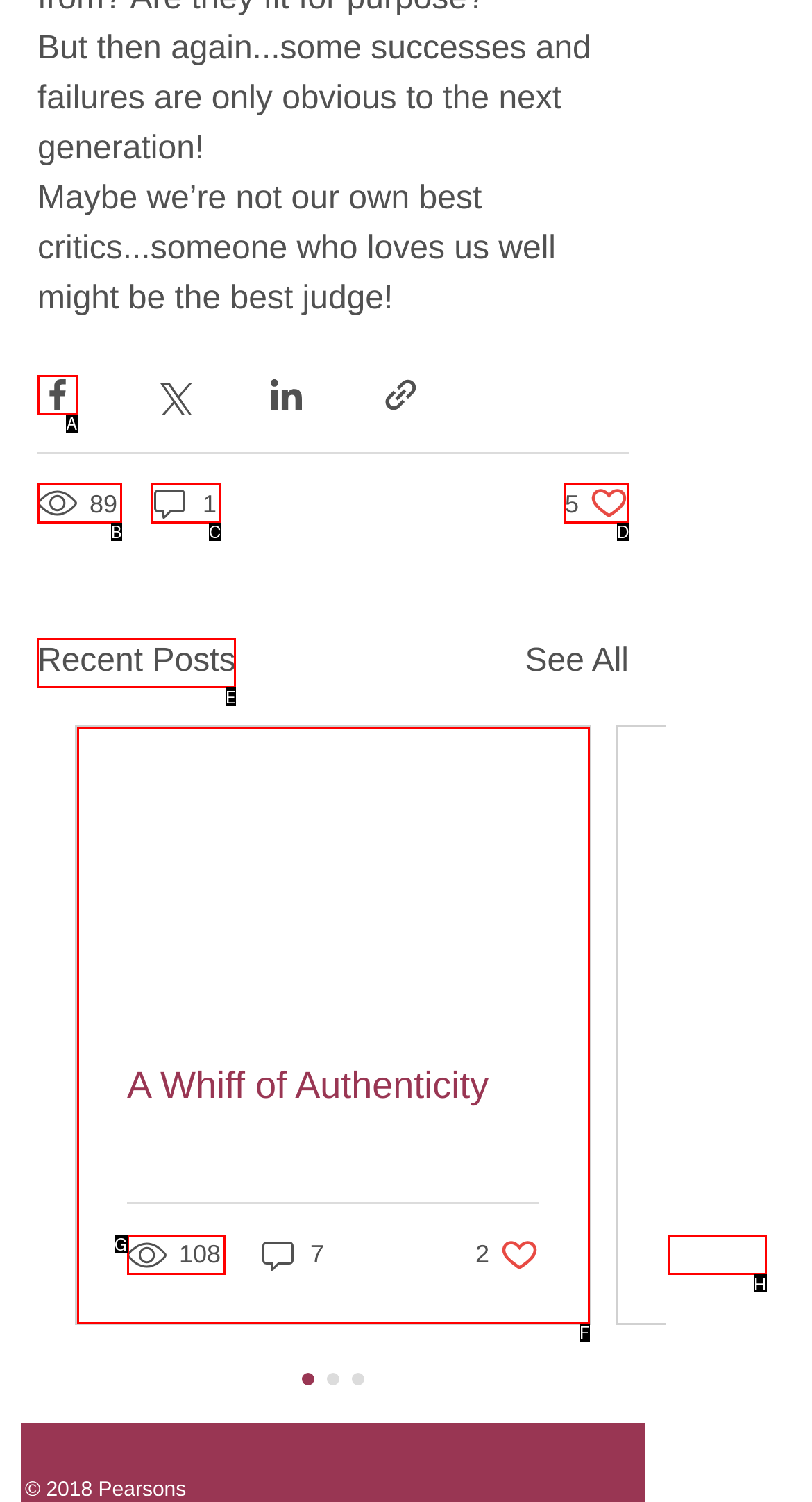Identify the appropriate lettered option to execute the following task: View recent posts
Respond with the letter of the selected choice.

E